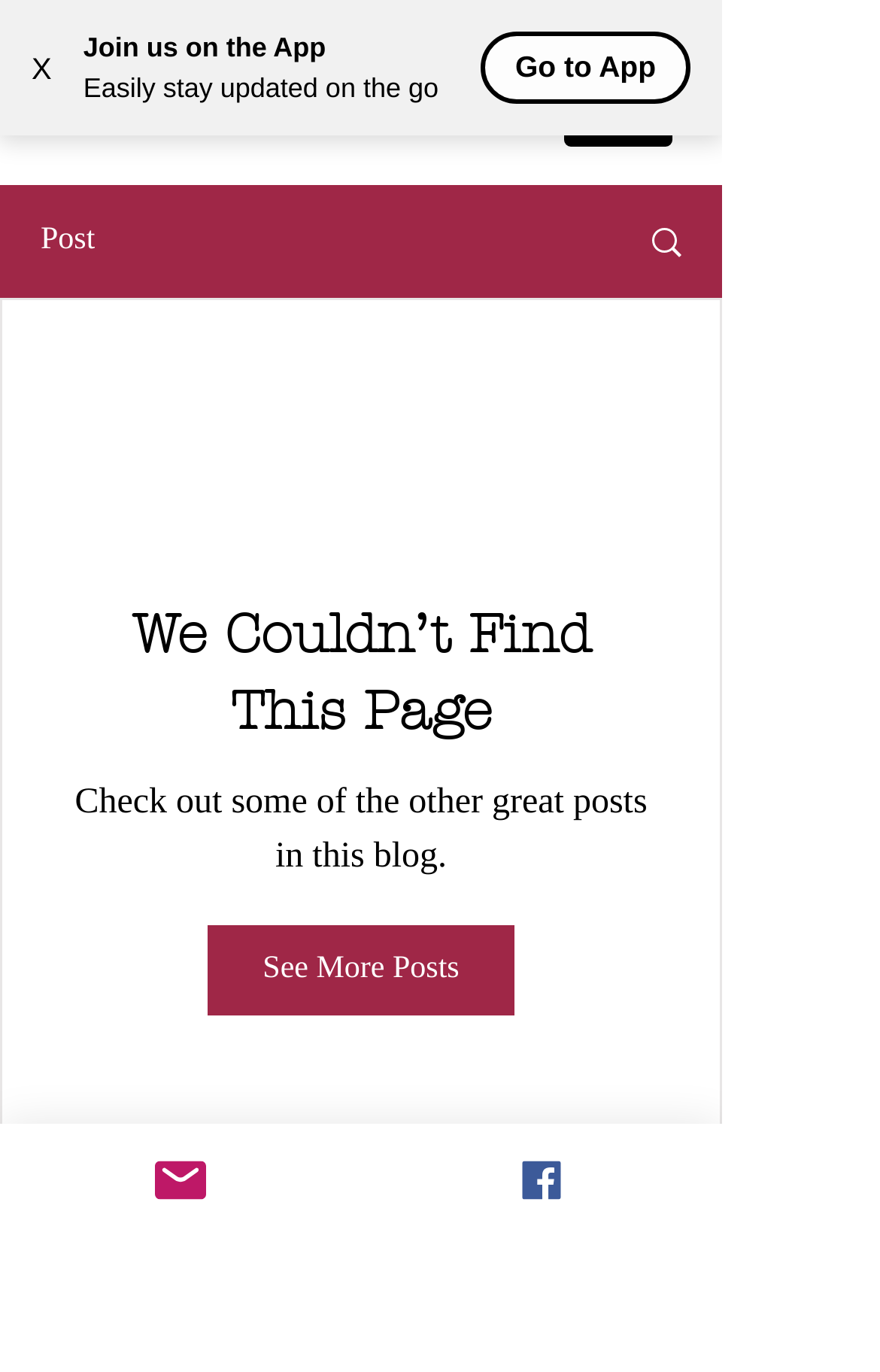What is the purpose of the 'See More Posts' link?
Refer to the image and provide a one-word or short phrase answer.

To view more posts